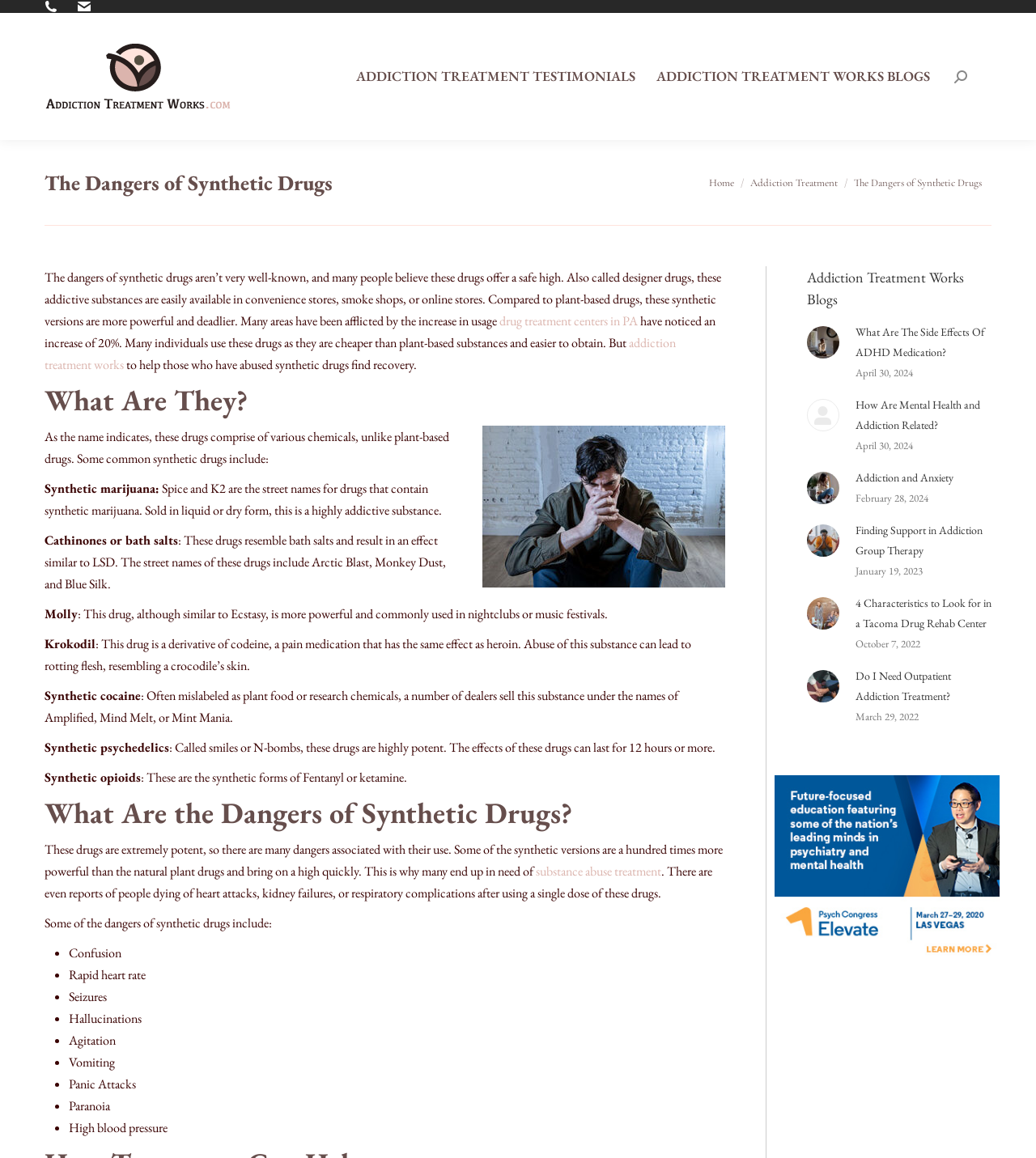Answer in one word or a short phrase: 
What is the image below the 'Addiction and Anxiety' blog post?

A man being comforted in addiction group therapy